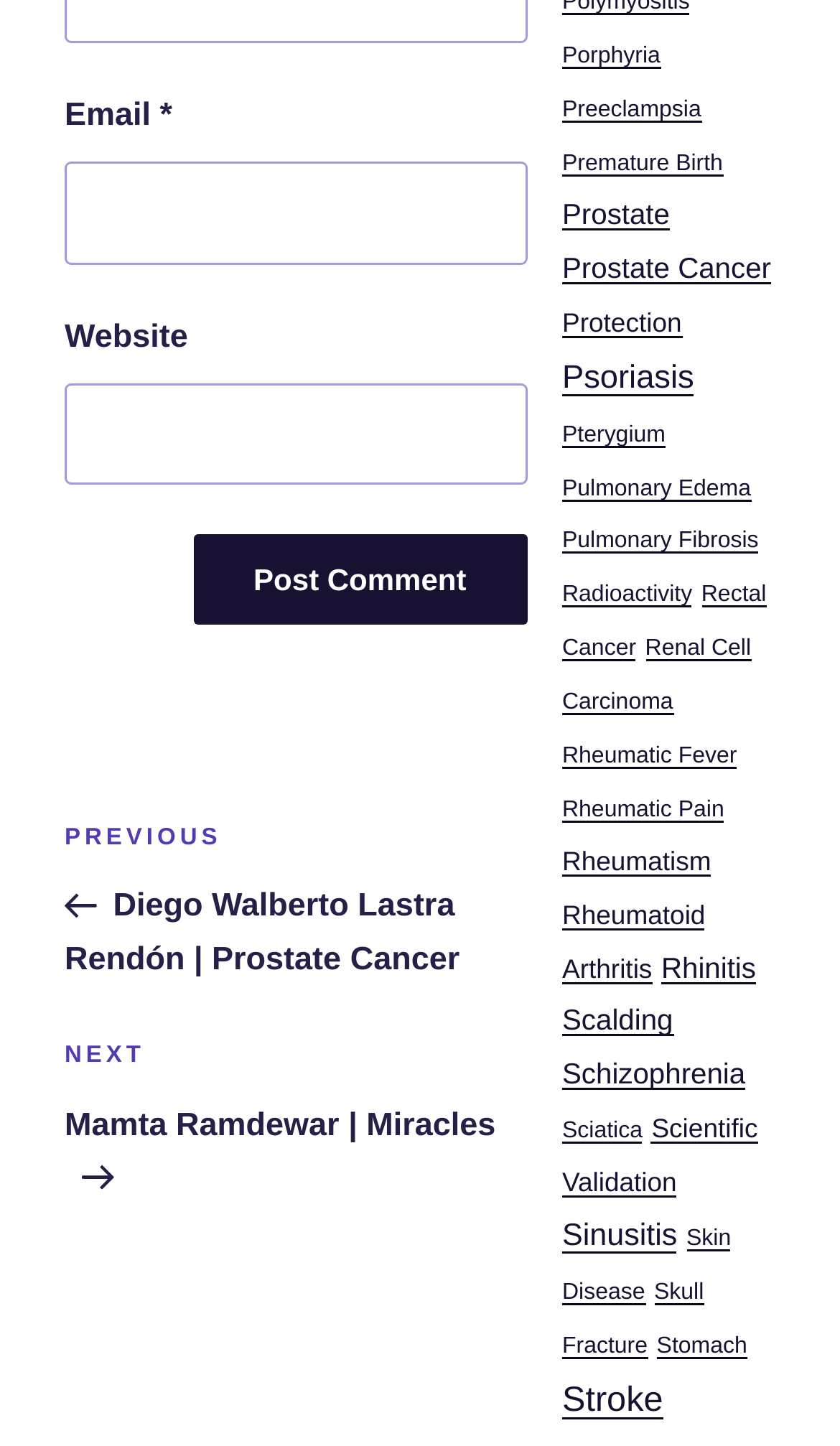Locate the bounding box coordinates of the element that should be clicked to fulfill the instruction: "Go to Previous Post".

[0.077, 0.566, 0.627, 0.676]